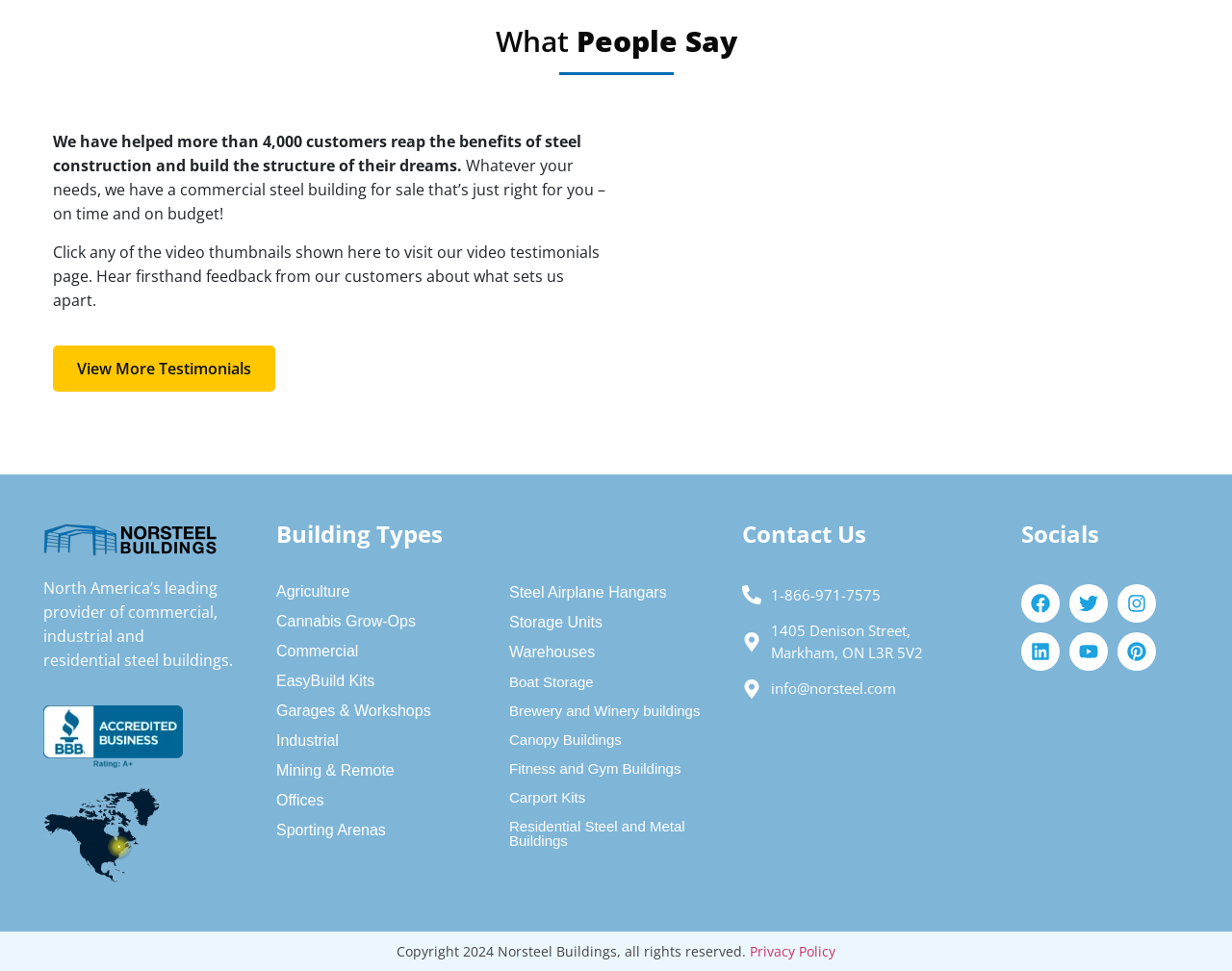Please determine the bounding box coordinates of the element to click on in order to accomplish the following task: "Check our Facebook page". Ensure the coordinates are four float numbers ranging from 0 to 1, i.e., [left, top, right, bottom].

[0.829, 0.602, 0.86, 0.641]